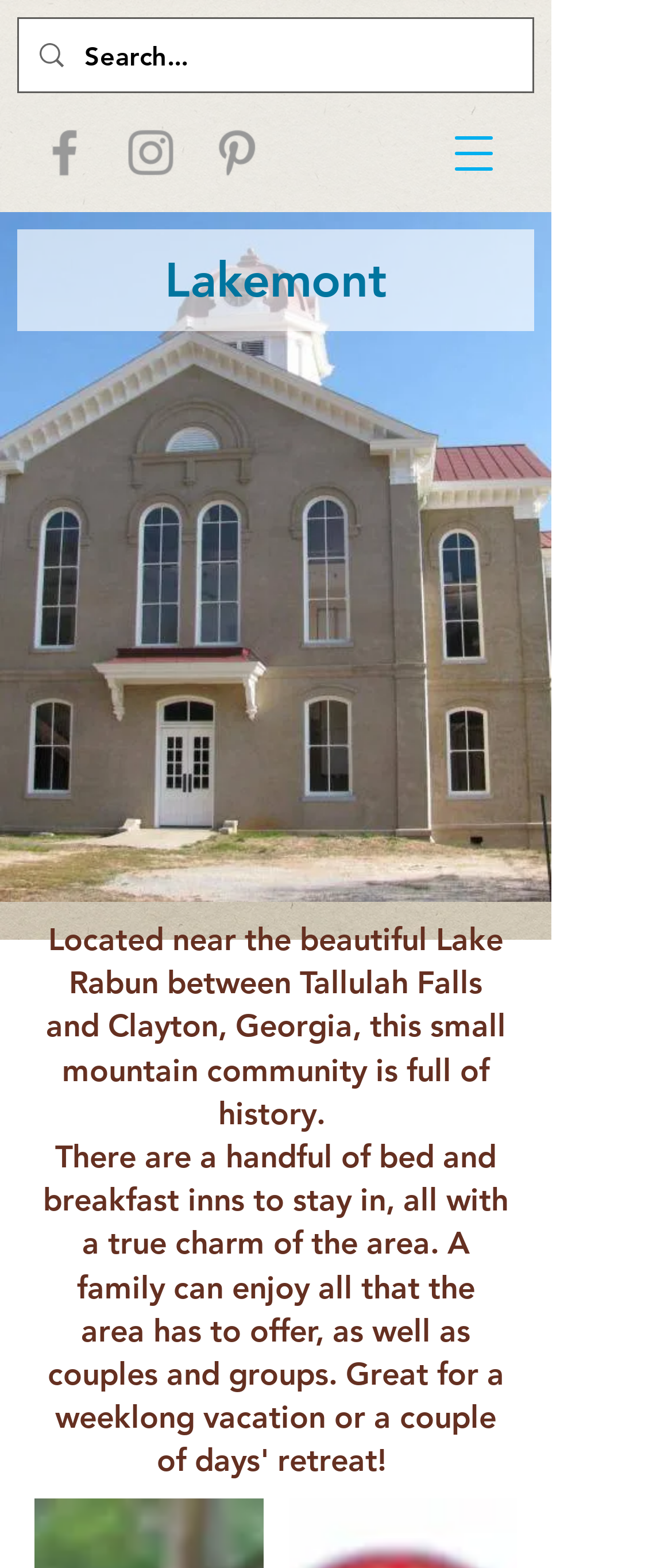What is the image below the search bar?
Examine the screenshot and reply with a single word or phrase.

jacksoncountycourthouse-.jpg